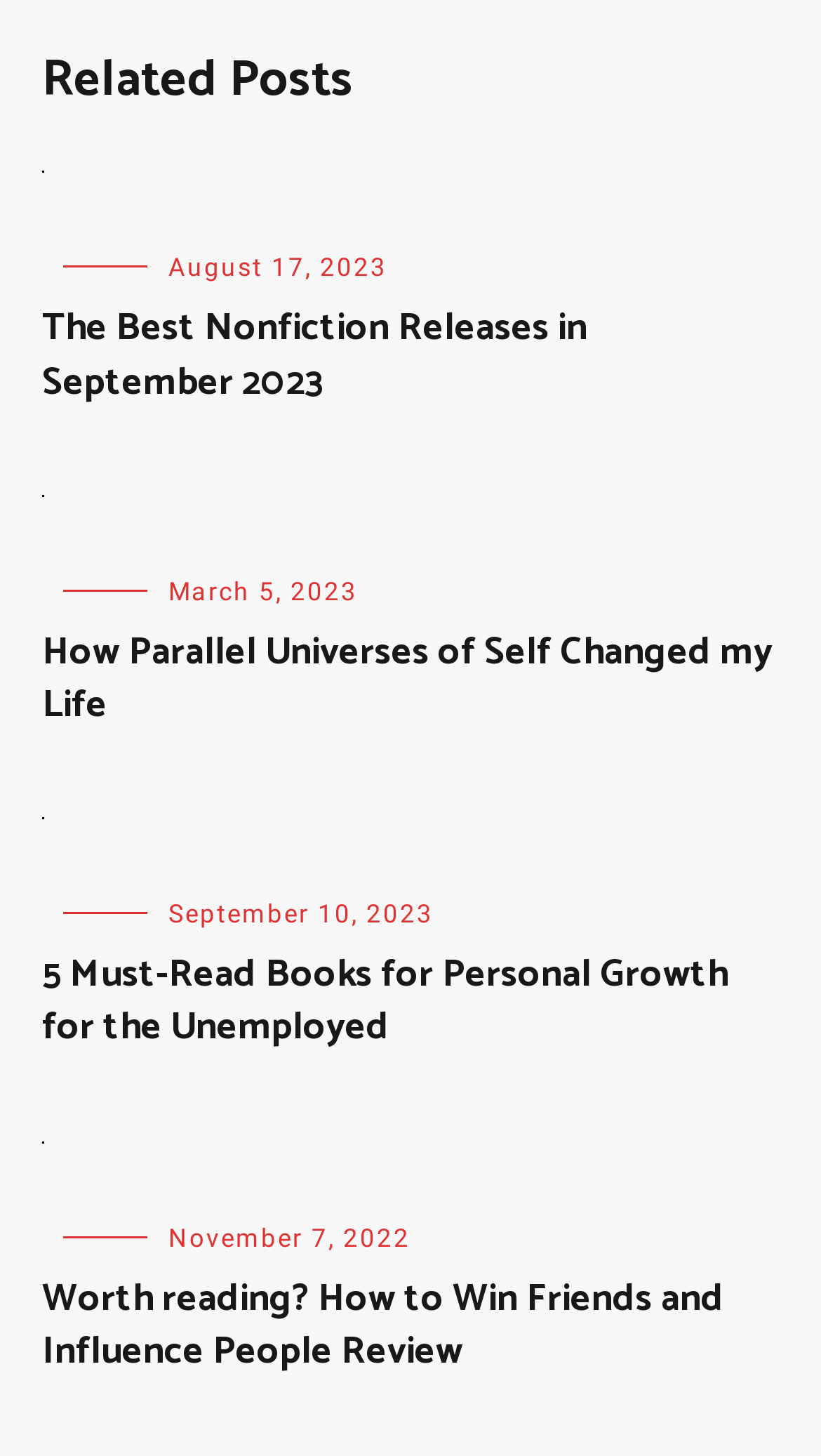What is the type of the second link in the first article?
Using the image, give a concise answer in the form of a single word or short phrase.

Blog posts